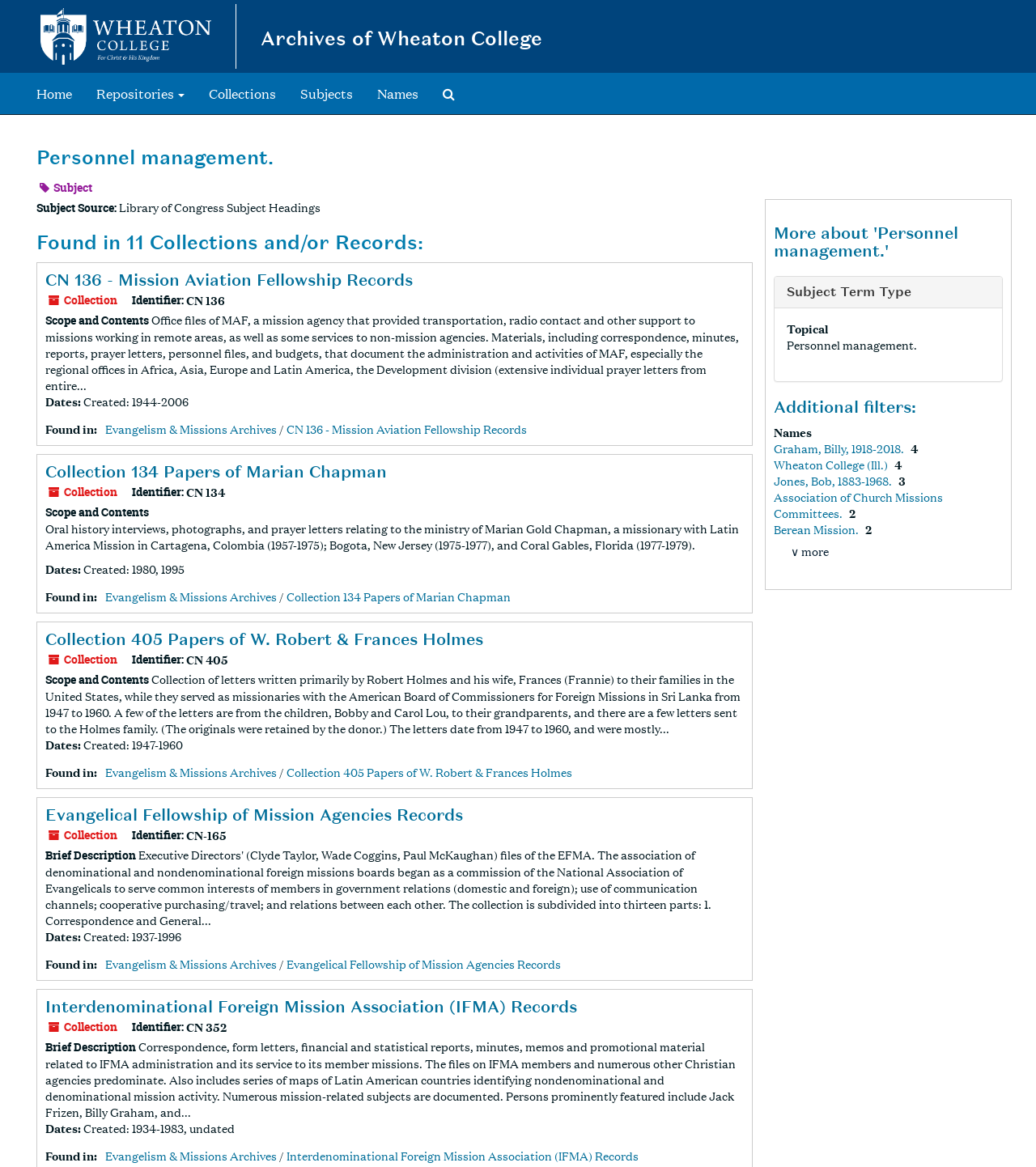Identify the bounding box coordinates of the region that needs to be clicked to carry out this instruction: "Go to the 'Blog' page". Provide these coordinates as four float numbers ranging from 0 to 1, i.e., [left, top, right, bottom].

None